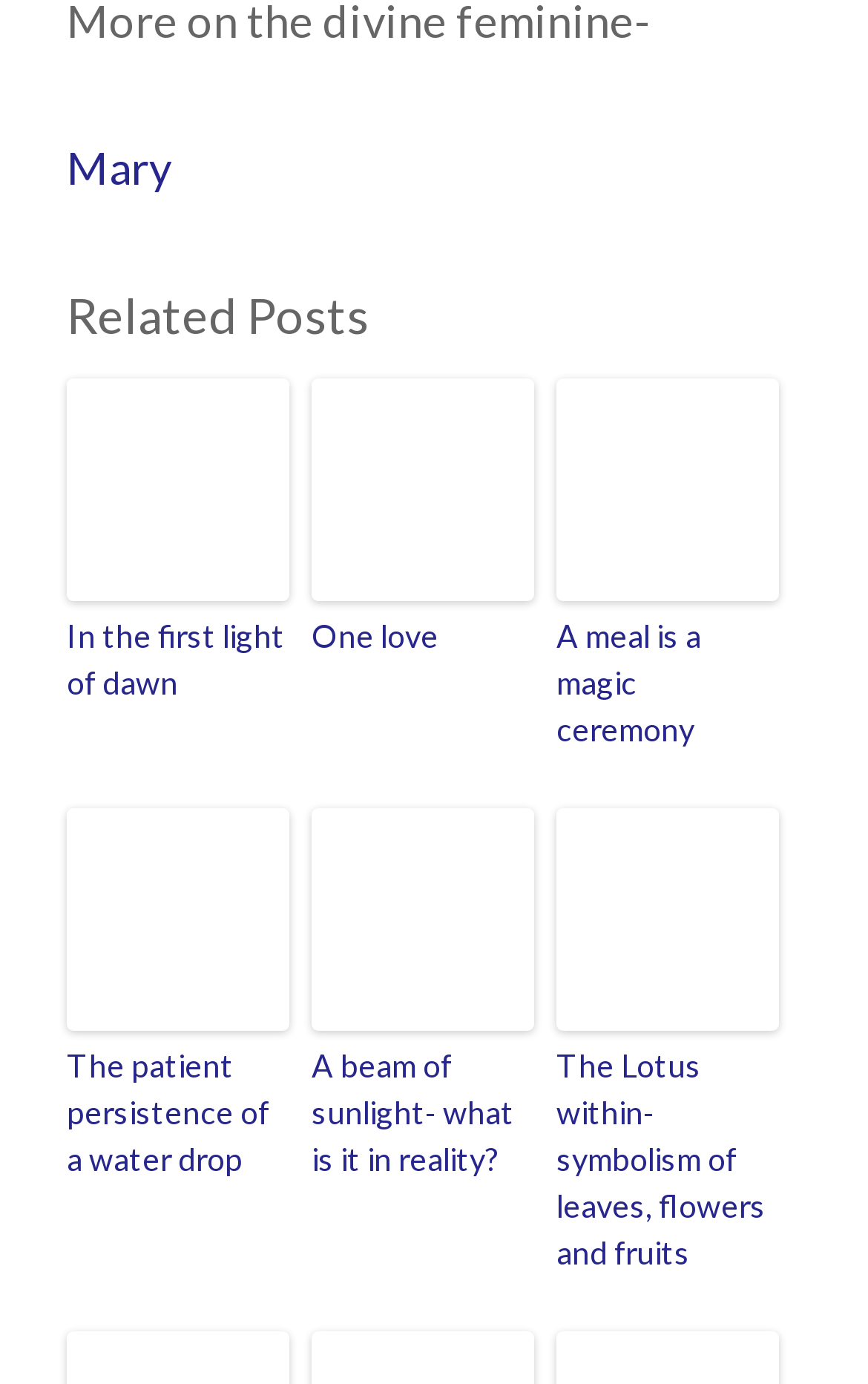Identify the bounding box of the UI element described as follows: "One love". Provide the coordinates as four float numbers in the range of 0 to 1 [left, top, right, bottom].

[0.359, 0.273, 0.615, 0.476]